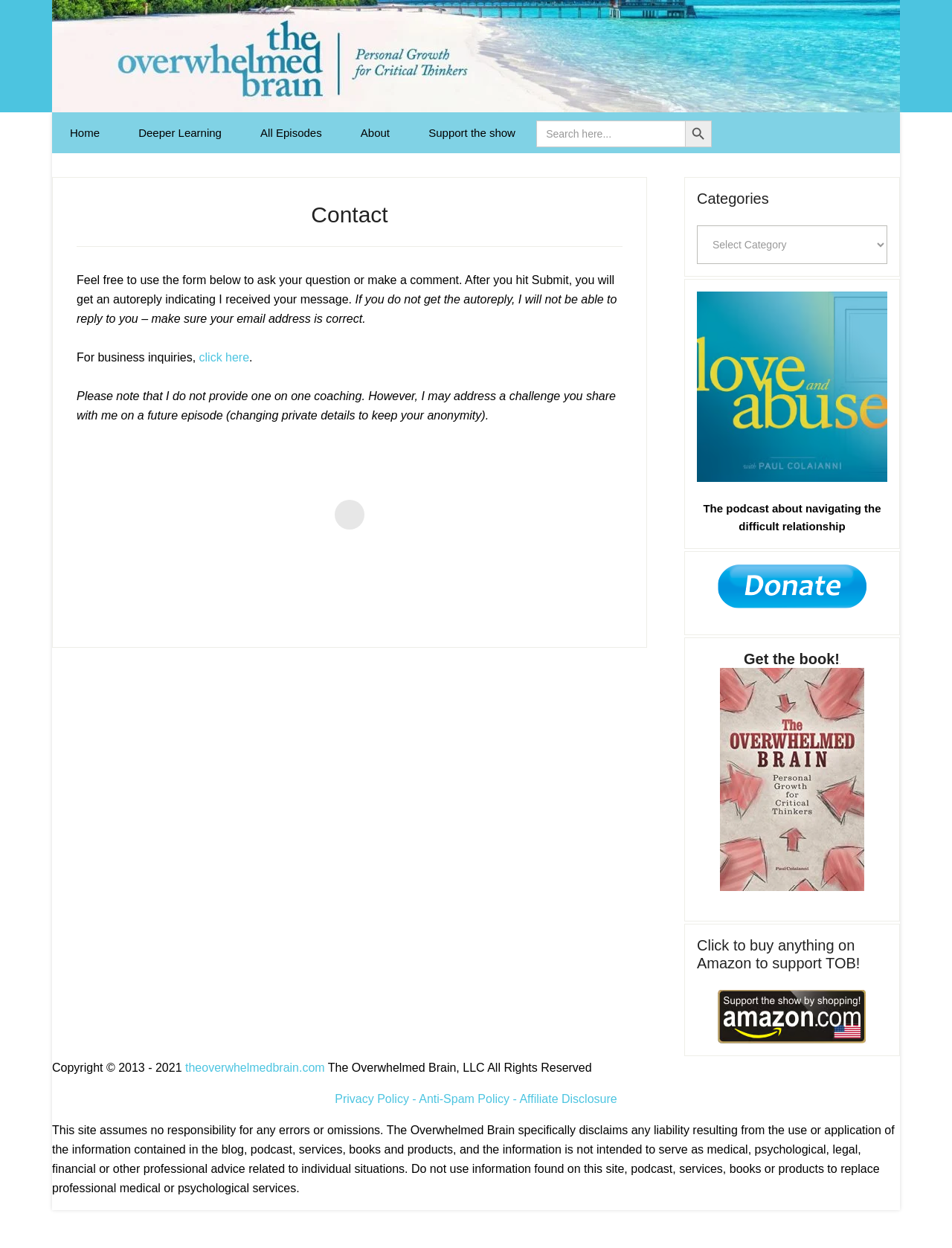What is the purpose of the form on this webpage?
Analyze the image and provide a thorough answer to the question.

Based on the text above the form, it is clear that the form is intended for users to ask a question or make a comment. The text states 'Feel free to use the form below to ask your question or make a comment.'